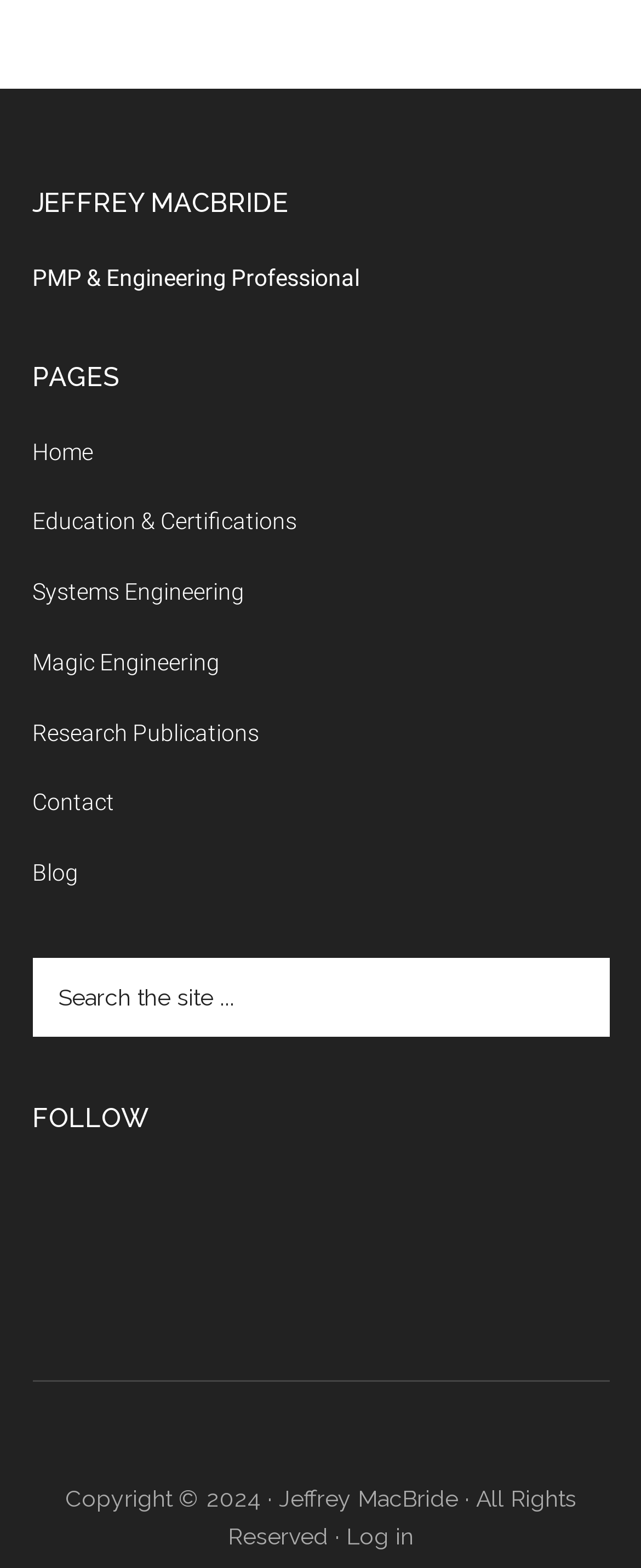Please locate the bounding box coordinates of the element's region that needs to be clicked to follow the instruction: "Go to Home page". The bounding box coordinates should be provided as four float numbers between 0 and 1, i.e., [left, top, right, bottom].

[0.05, 0.279, 0.145, 0.296]